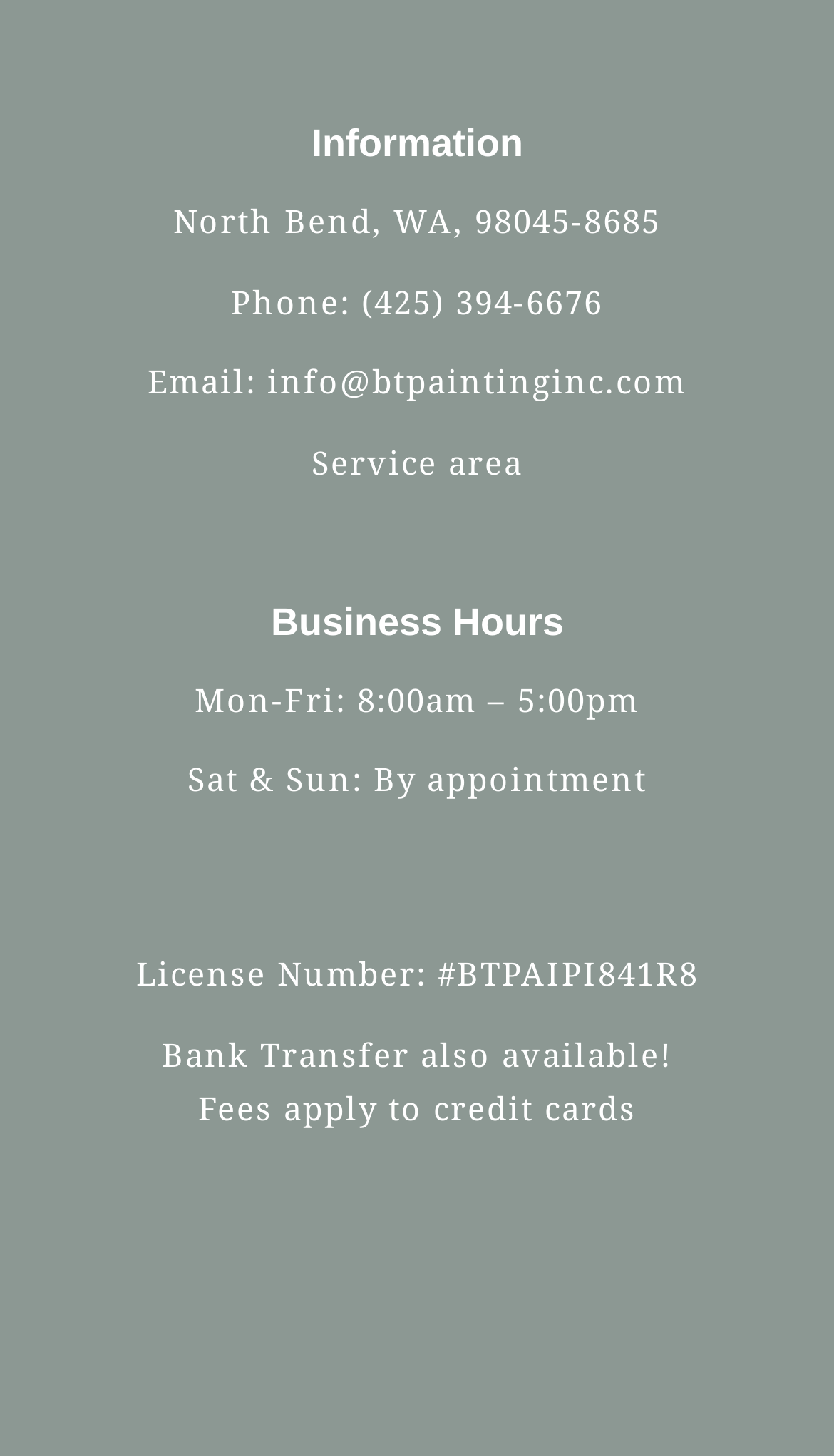Indicate the bounding box coordinates of the element that must be clicked to execute the instruction: "Send an email". The coordinates should be given as four float numbers between 0 and 1, i.e., [left, top, right, bottom].

[0.321, 0.247, 0.823, 0.277]